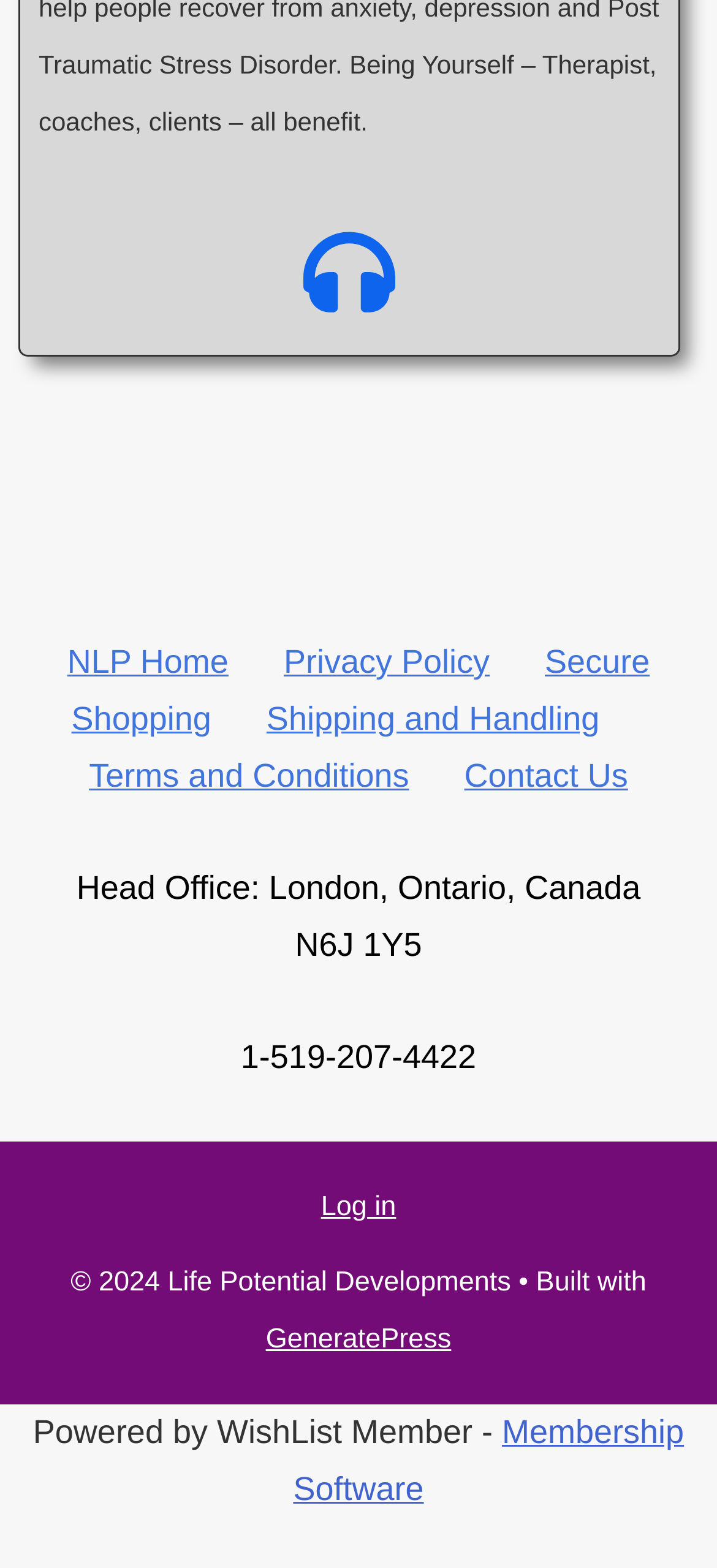Determine the bounding box coordinates for the area you should click to complete the following instruction: "Go to NLP Home".

[0.094, 0.41, 0.319, 0.434]